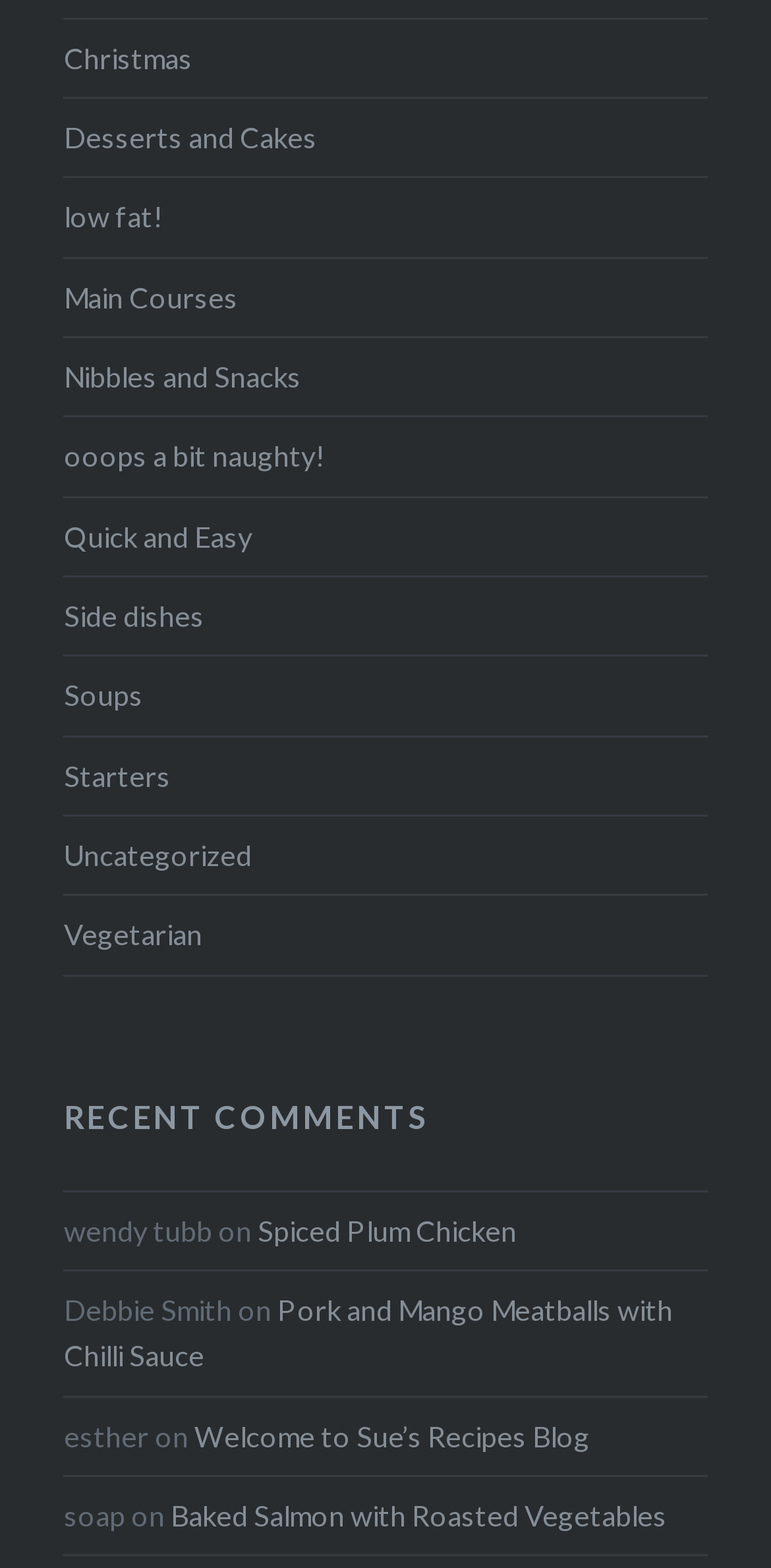Locate the bounding box coordinates of the clickable area to execute the instruction: "Click on Christmas". Provide the coordinates as four float numbers between 0 and 1, represented as [left, top, right, bottom].

[0.083, 0.026, 0.25, 0.047]